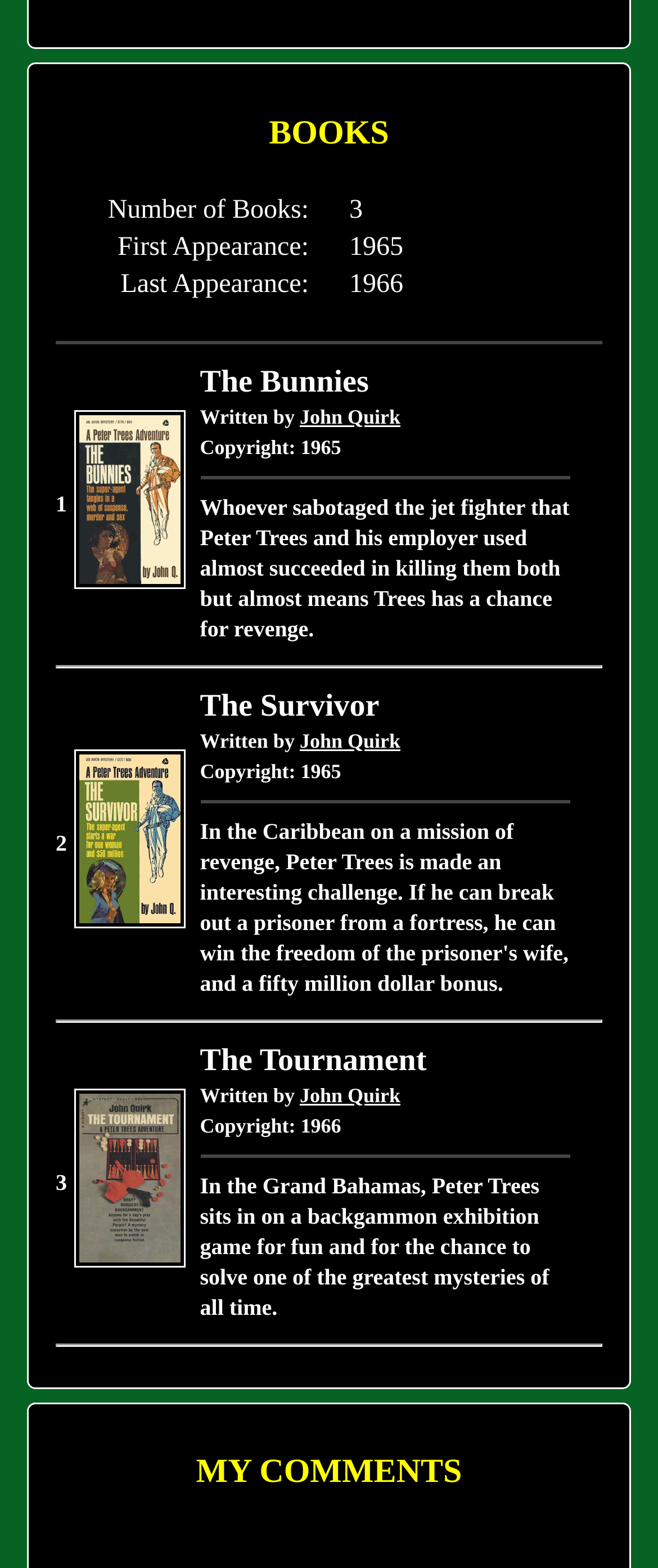Bounding box coordinates are to be given in the format (top-left x, top-left y, bottom-right x, bottom-right y). All values must be floating point numbers between 0 and 1. Provide the bounding box coordinate for the UI element described as: John Quirk

[0.455, 0.258, 0.609, 0.273]